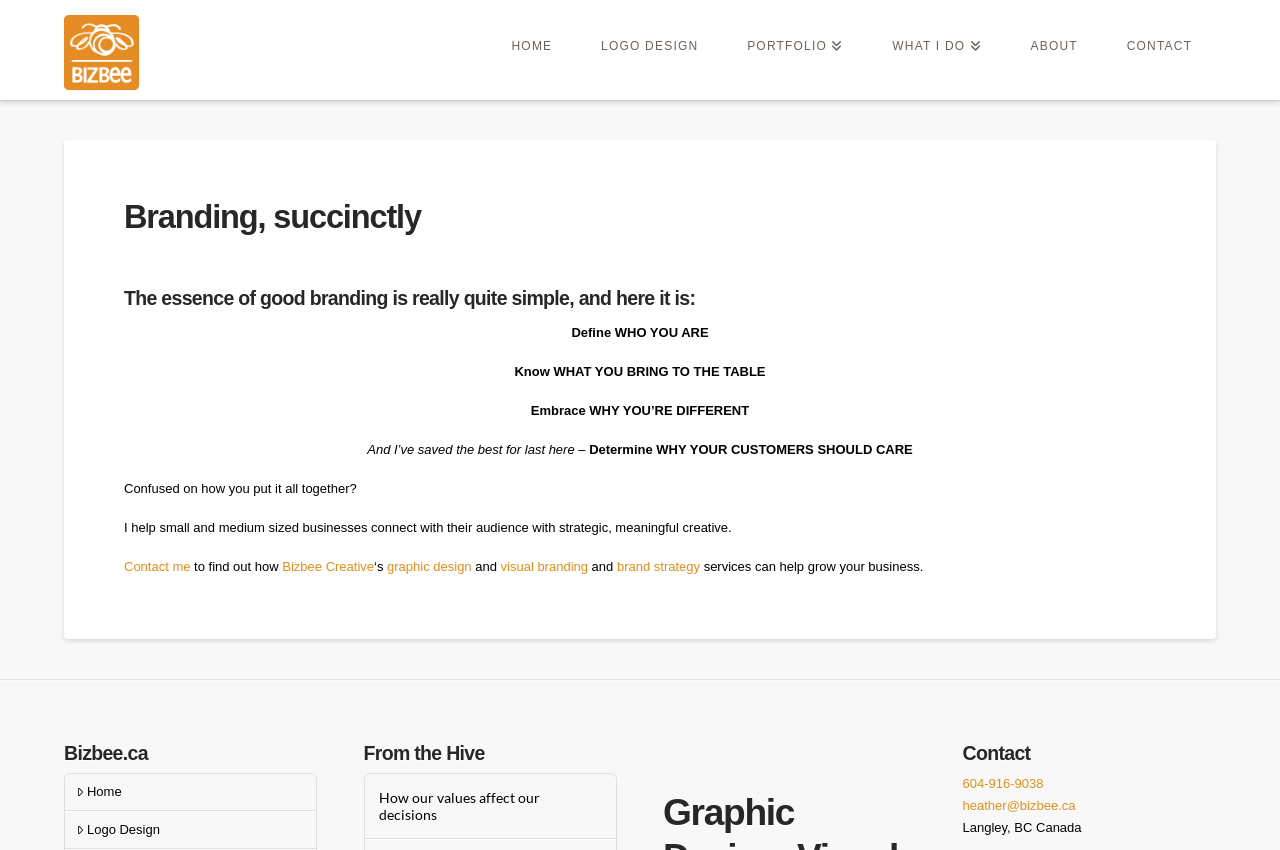How can you contact Bizbee Creative?
Use the image to answer the question with a single word or phrase.

Phone: 604-916-9038, Email: heather@bizbee.ca